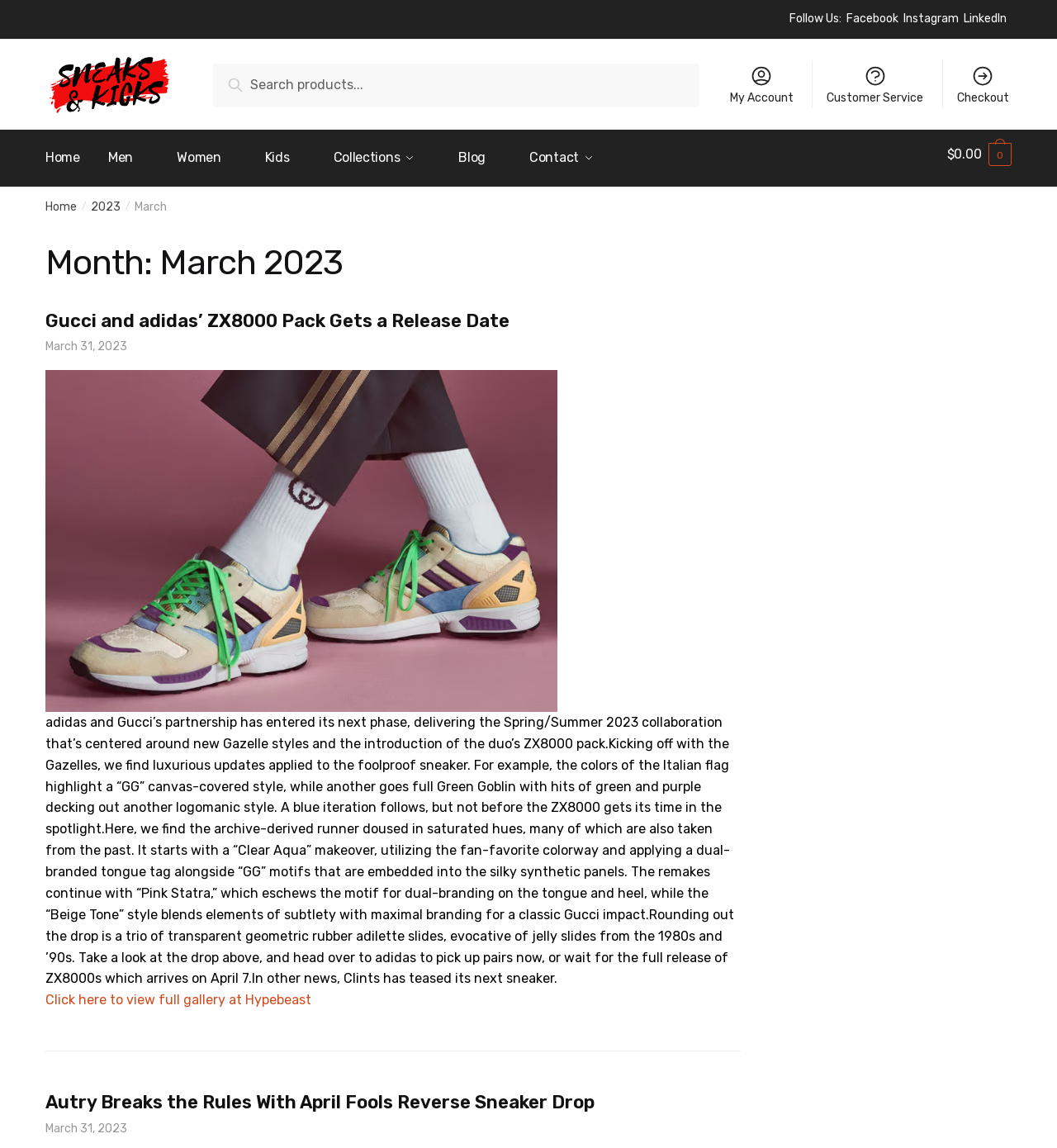Answer the question using only a single word or phrase: 
What is the website's social media platform?

Facebook, Instagram, LinkedIn